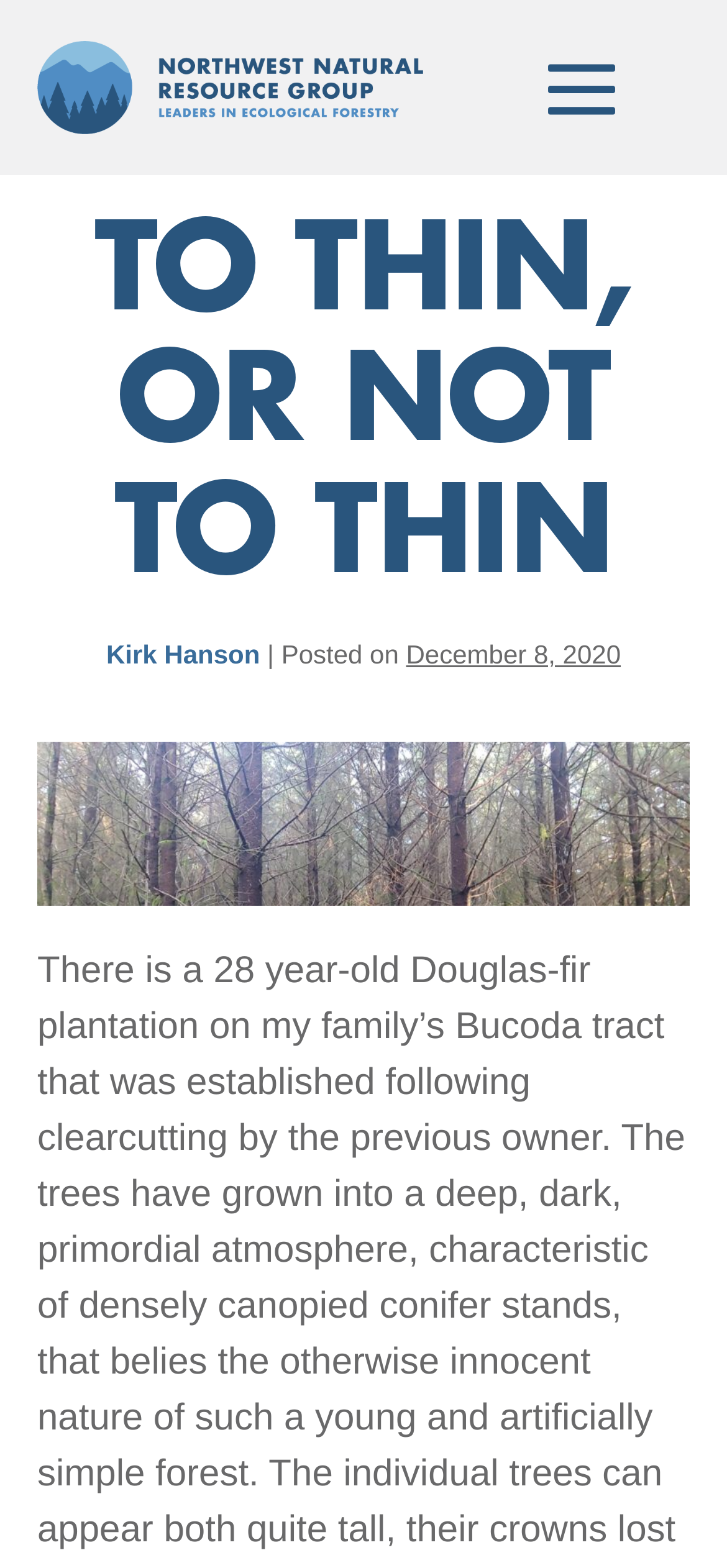Based on what you see in the screenshot, provide a thorough answer to this question: Is the mobile site navigation menu expanded?

I found the mobile site navigation menu by looking at the top-right section of the webpage, where I saw a button with the text 'Mobile Site Navigation', and its 'expanded' property is set to 'False', indicating that the menu is not expanded.